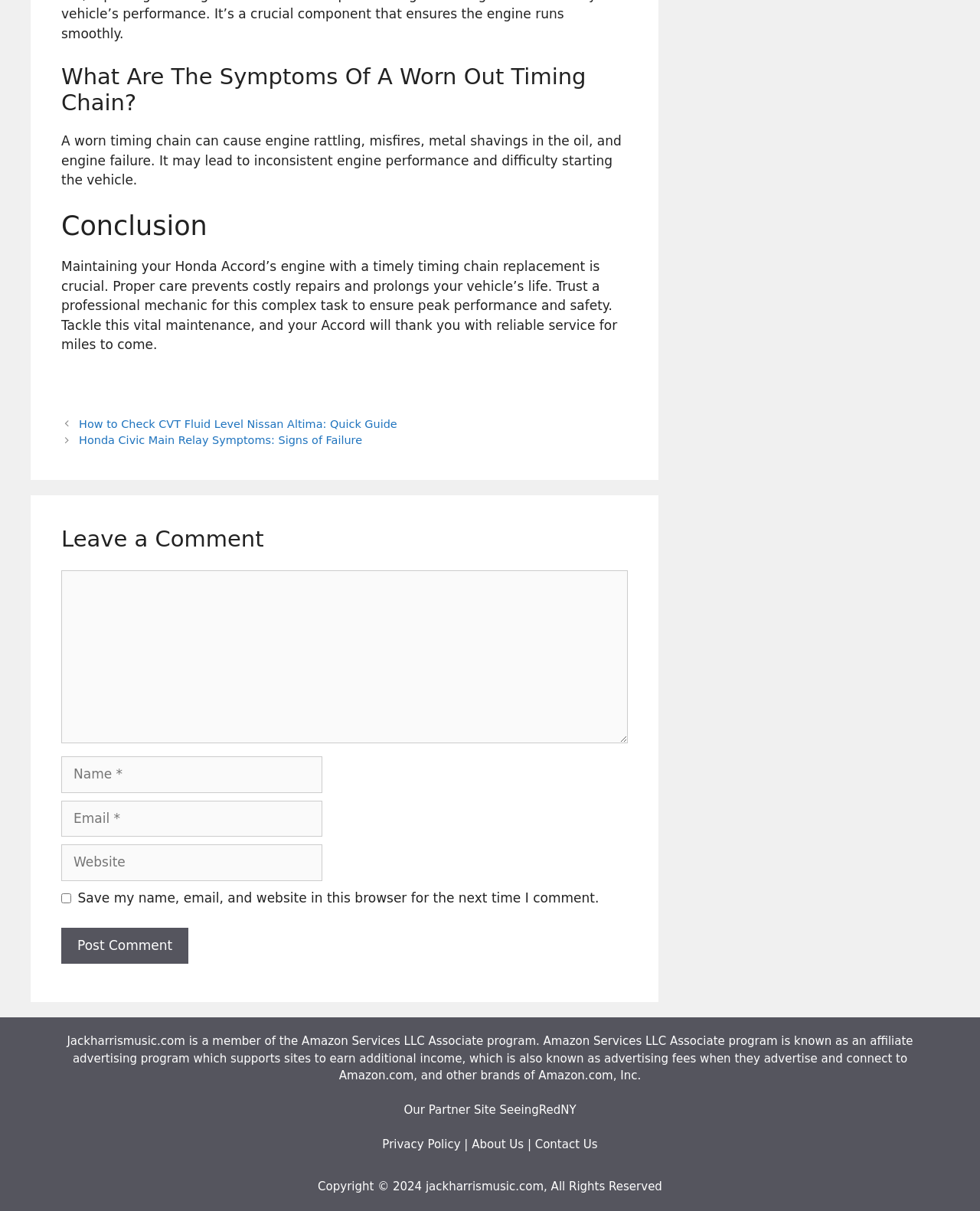Determine the bounding box coordinates of the clickable region to carry out the instruction: "Enter your name in the 'Name' field".

[0.062, 0.625, 0.329, 0.655]